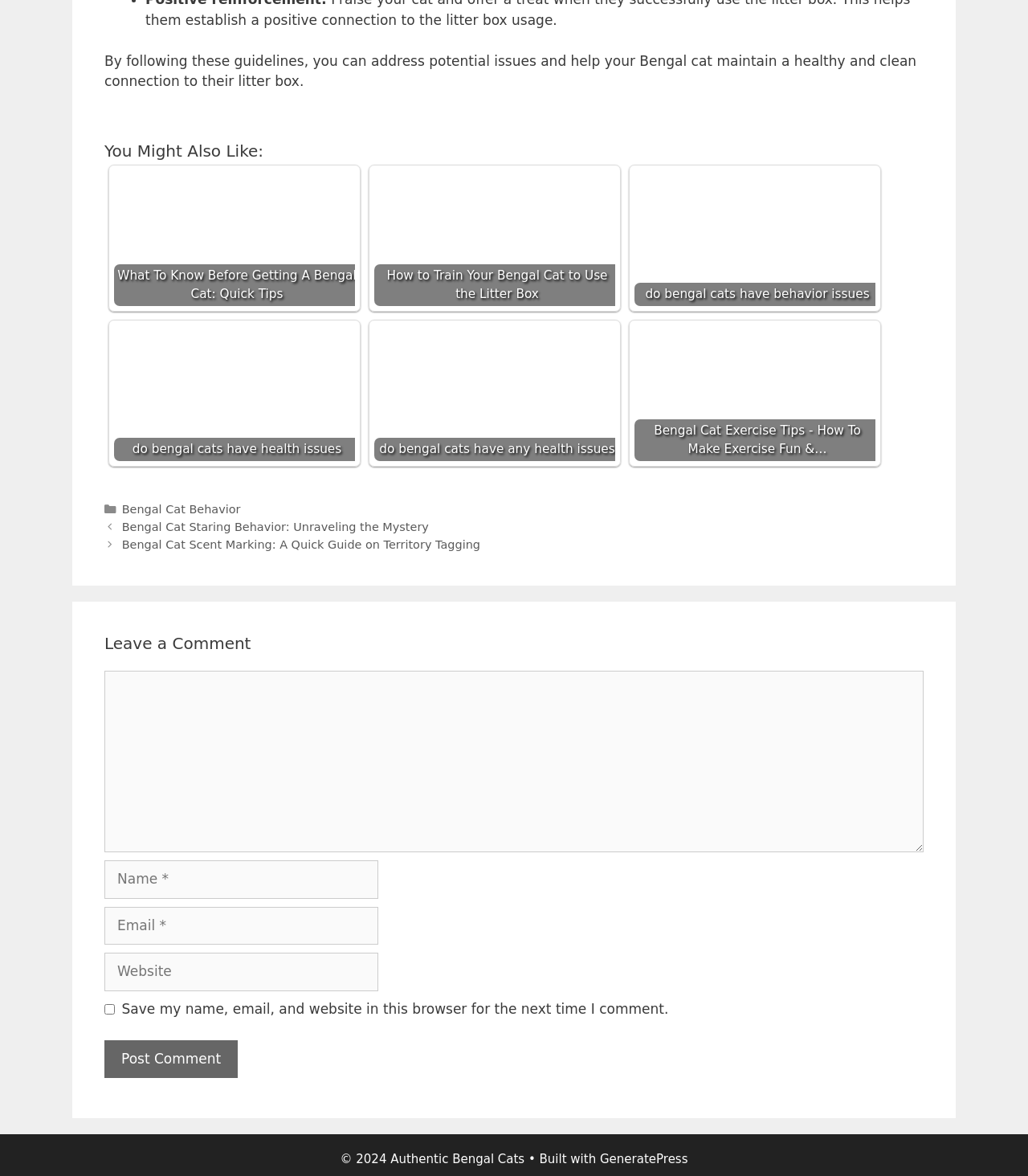Please identify the bounding box coordinates of the region to click in order to complete the given instruction: "Enter your comment in the text box". The coordinates should be four float numbers between 0 and 1, i.e., [left, top, right, bottom].

[0.102, 0.571, 0.898, 0.725]